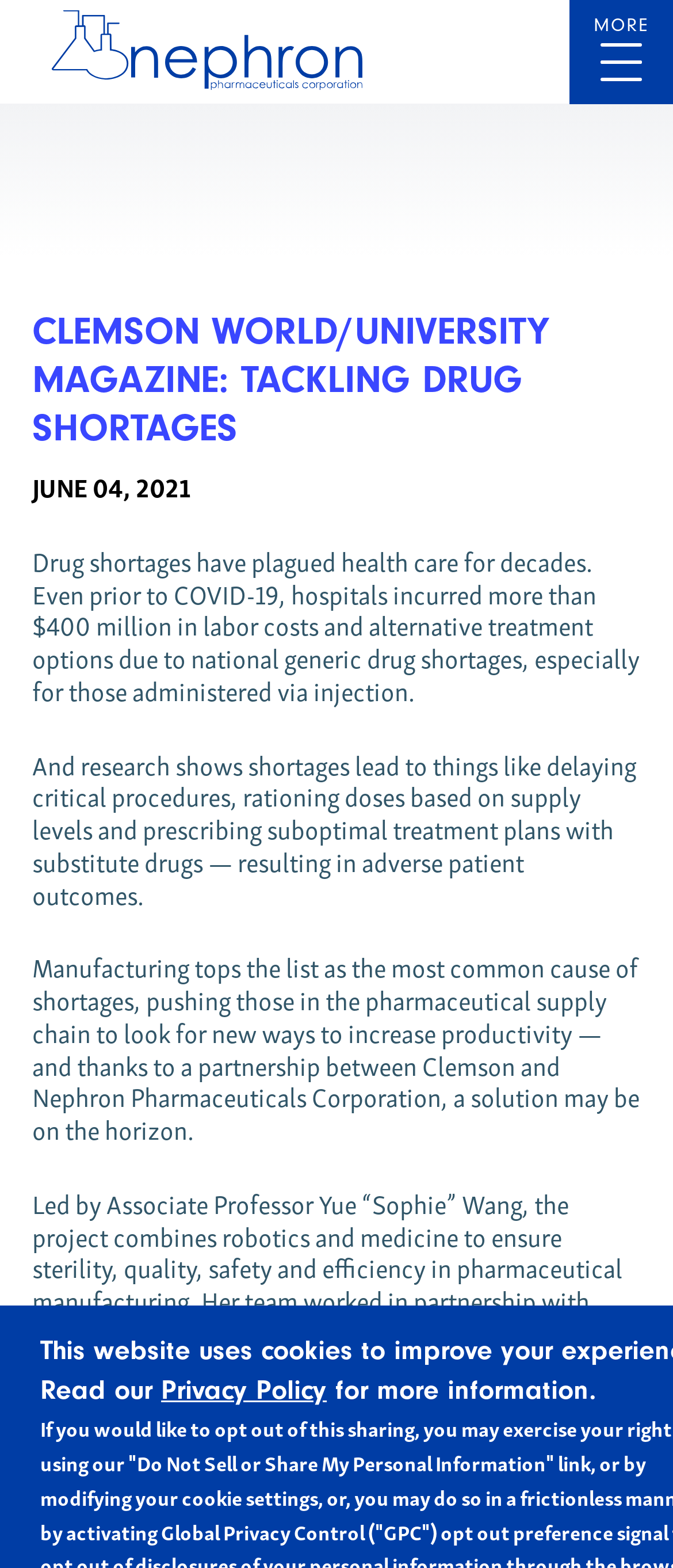What is the name of the professor leading the project?
Answer the question with as much detail as you can, using the image as a reference.

I found the name of the professor leading the project by reading the static text element that says 'Led by Associate Professor Yue “Sophie” Wang...'.